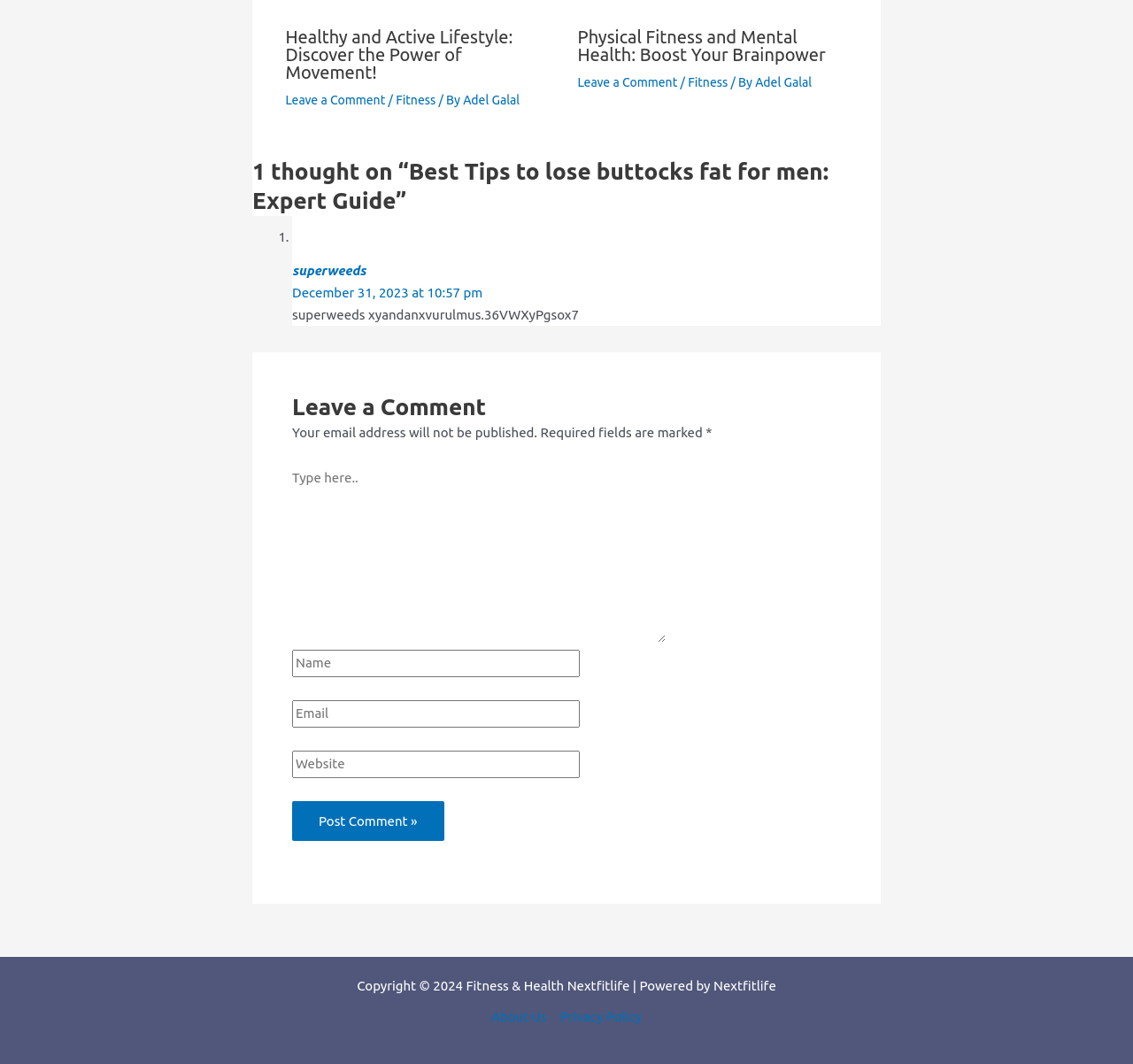What is the author of the second article?
Based on the image, answer the question in a detailed manner.

The author of the second article can be found in the link element with the text 'Adel Galal' which is a child of the second HeaderAsNonLandmark element.